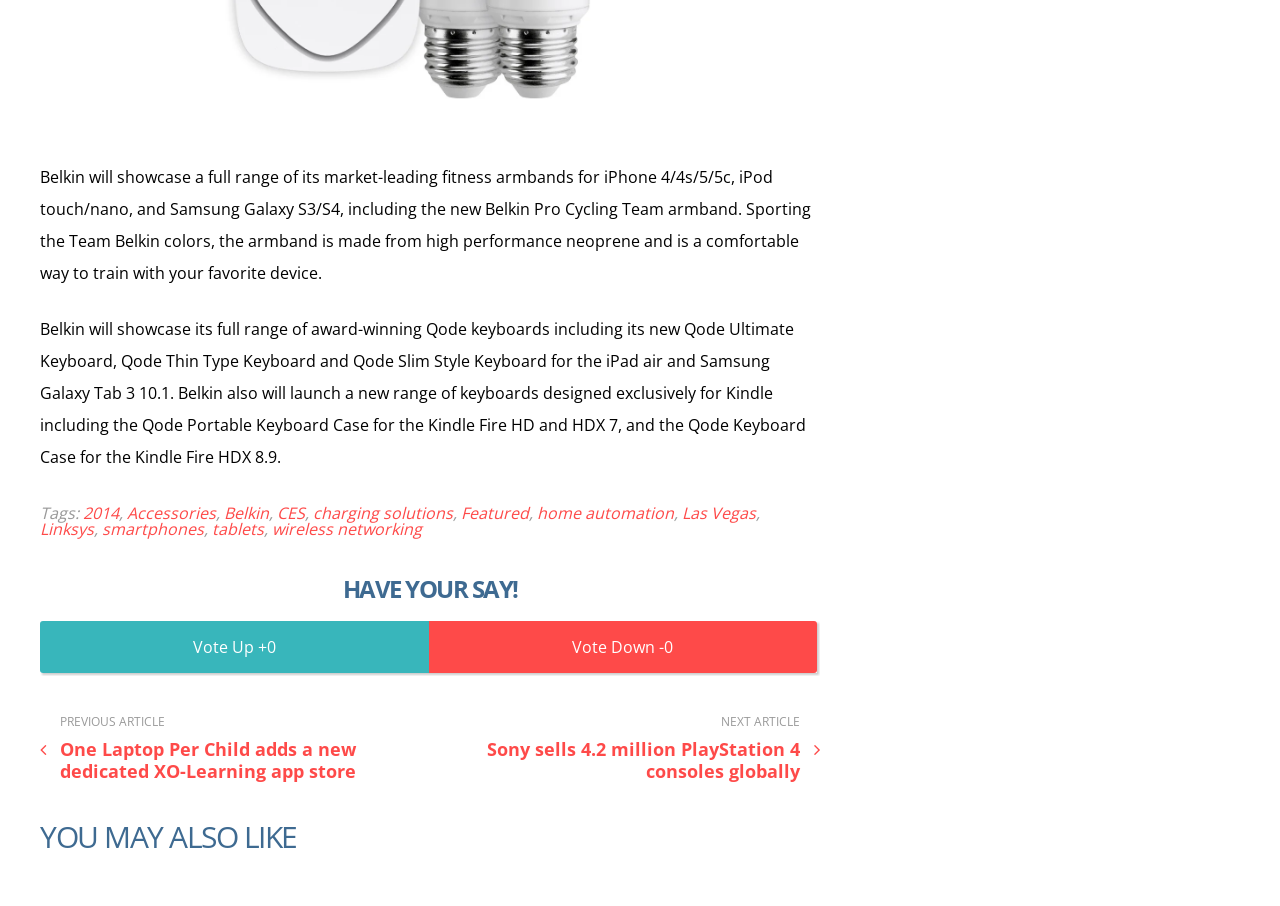What event is Belkin participating in?
Respond to the question with a single word or phrase according to the image.

CES